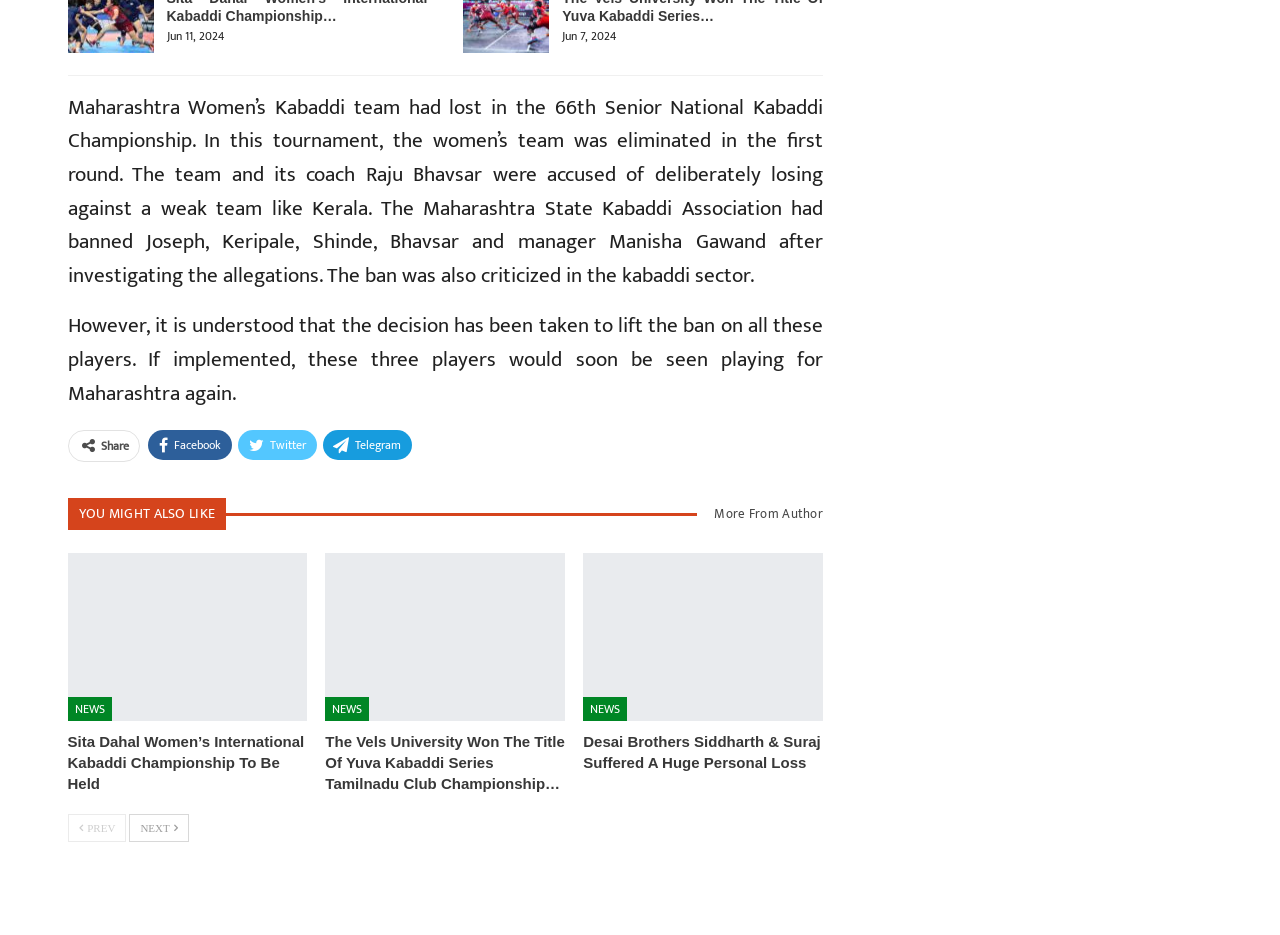Please determine the bounding box coordinates of the element's region to click for the following instruction: "Share on Facebook".

[0.115, 0.46, 0.181, 0.492]